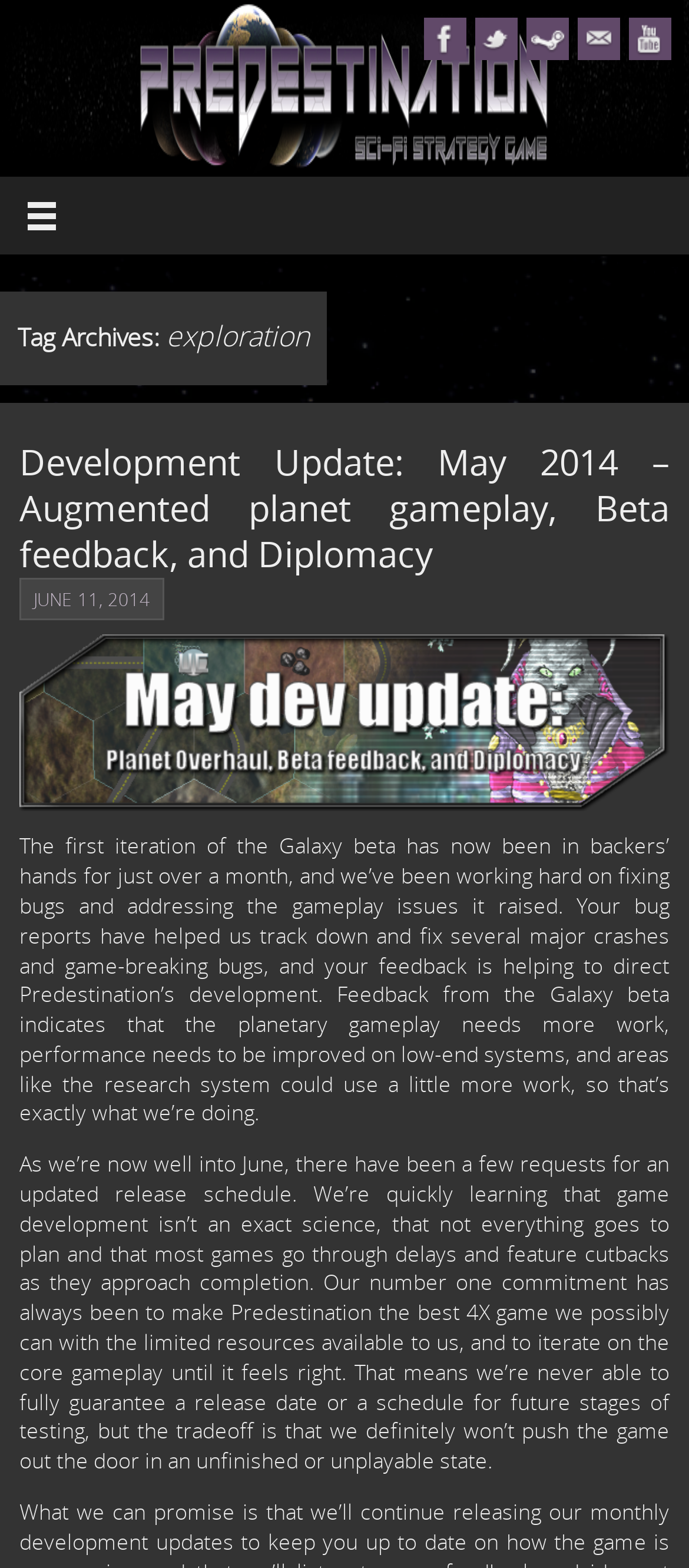Bounding box coordinates are specified in the format (top-left x, top-left y, bottom-right x, bottom-right y). All values are floating point numbers bounded between 0 and 1. Please provide the bounding box coordinate of the region this sentence describes: alt="mayupdate"

[0.028, 0.405, 0.972, 0.518]